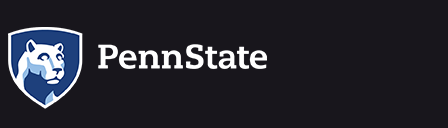Respond to the question with just a single word or phrase: 
What is the purpose of the logo?

Represents university's identity